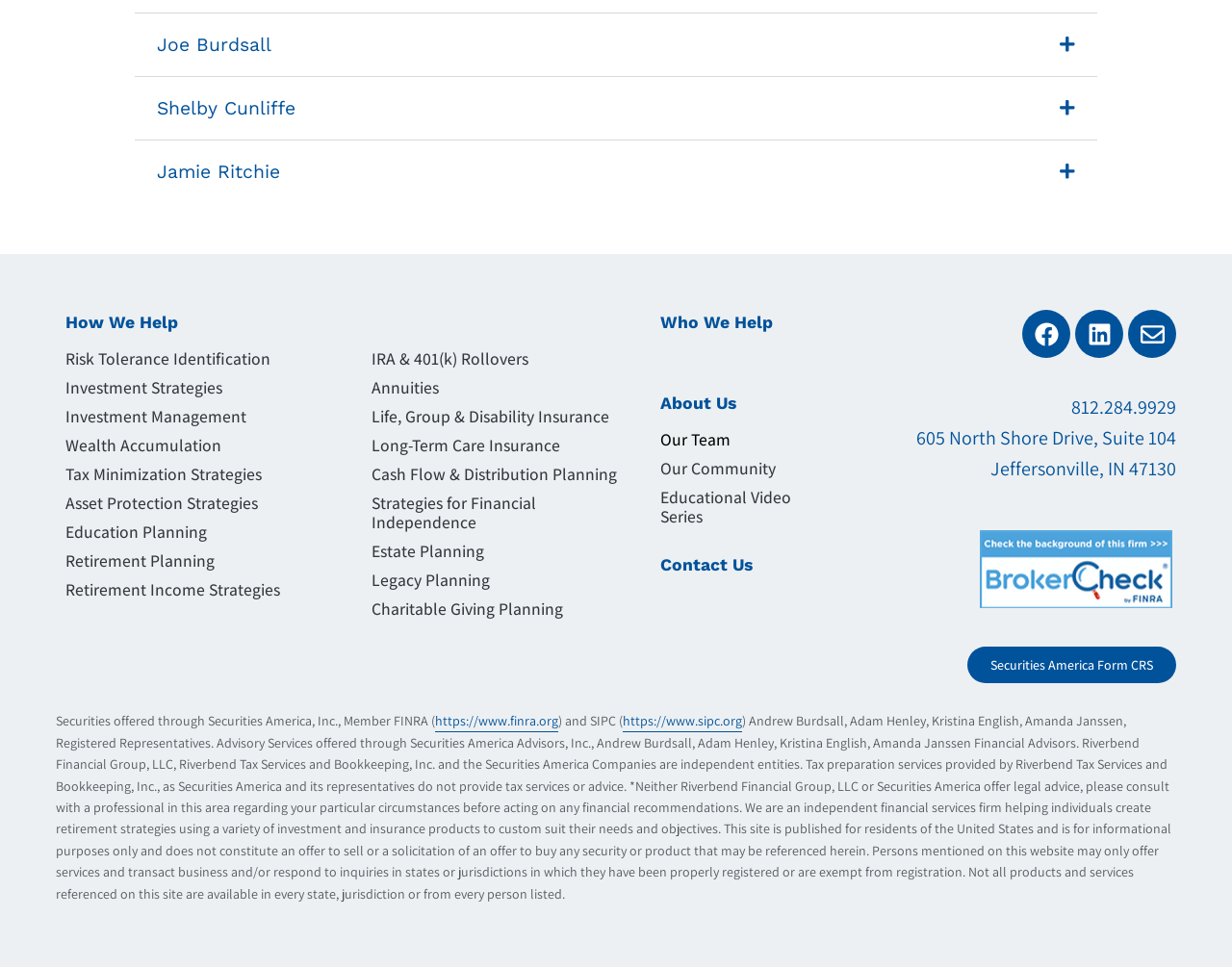Locate the bounding box coordinates of the UI element described by: "Securities America Form CRS". Provide the coordinates as four float numbers between 0 and 1, formatted as [left, top, right, bottom].

[0.785, 0.668, 0.955, 0.706]